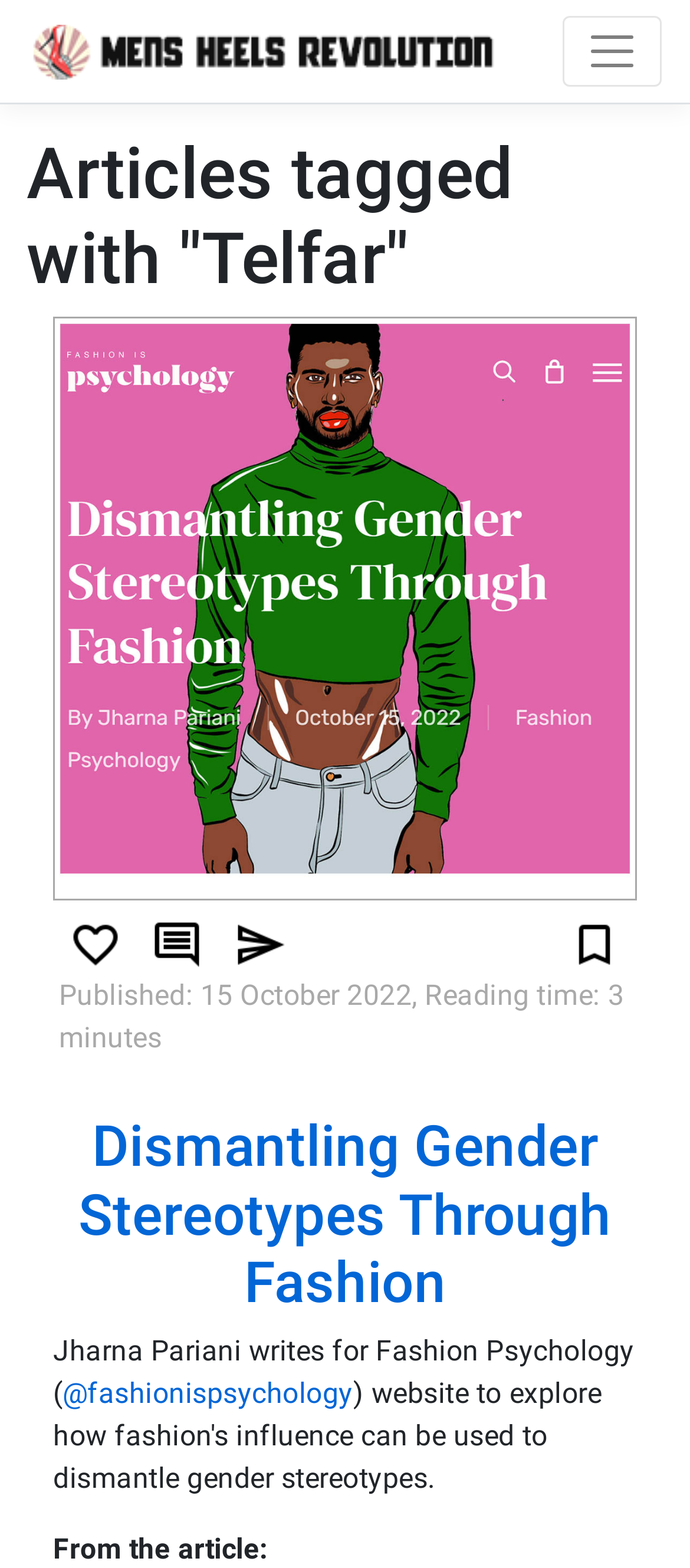Highlight the bounding box coordinates of the element you need to click to perform the following instruction: "Like on Instagram."

[0.085, 0.591, 0.193, 0.612]